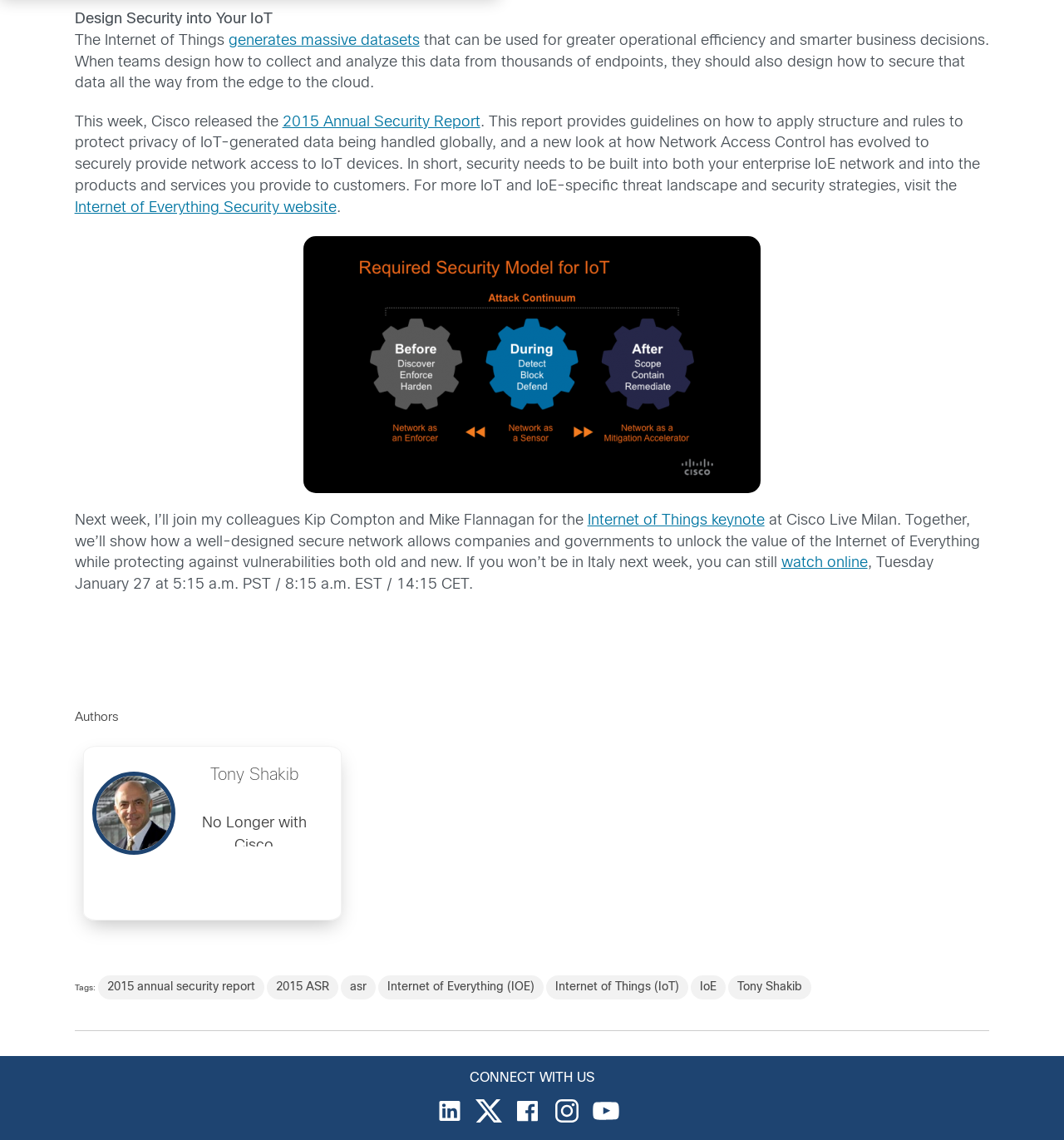Please determine the bounding box coordinates of the element to click on in order to accomplish the following task: "Watch the Internet of Things keynote online". Ensure the coordinates are four float numbers ranging from 0 to 1, i.e., [left, top, right, bottom].

[0.734, 0.598, 0.815, 0.61]